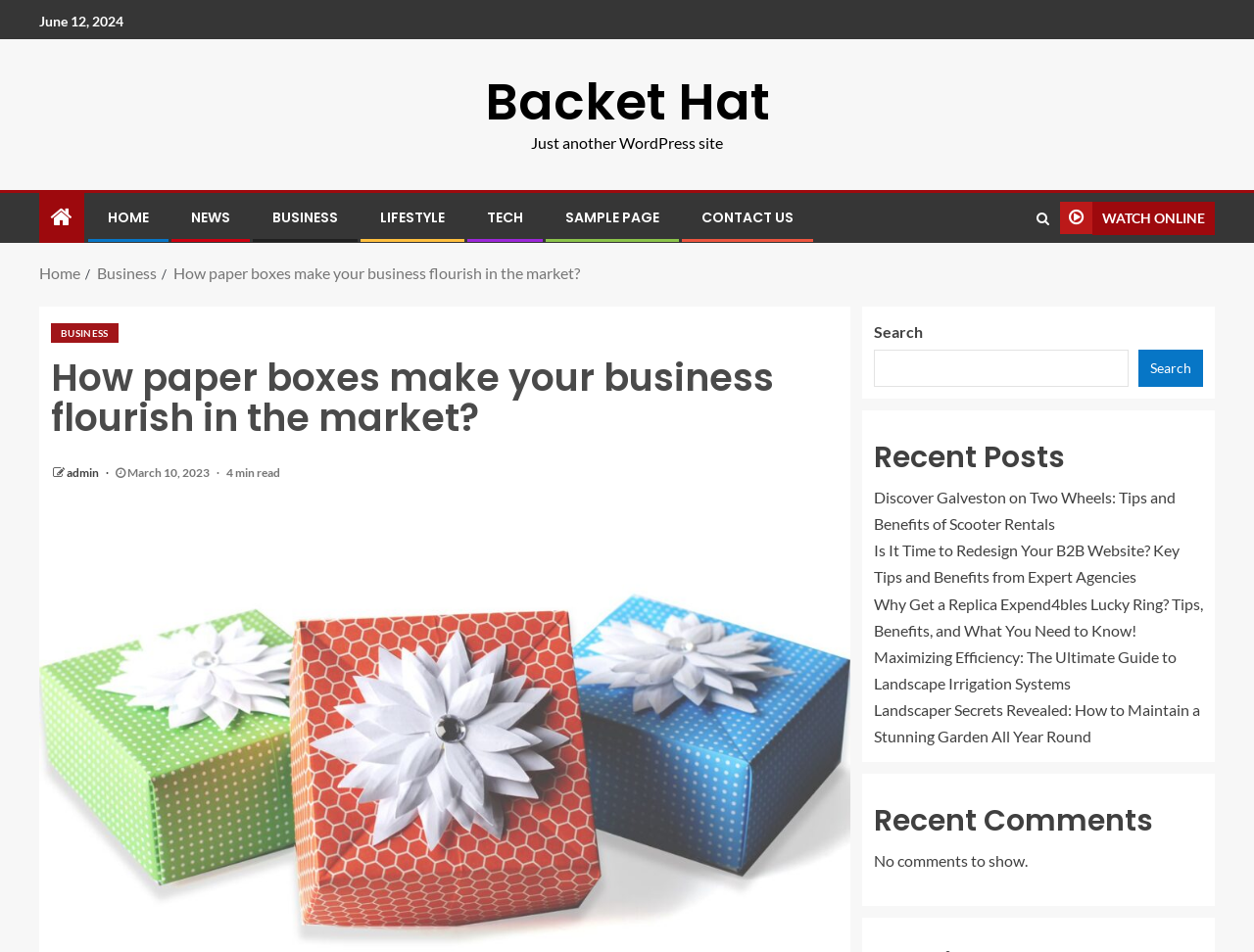Using the provided element description: "LifeStyle", identify the bounding box coordinates. The coordinates should be four floats between 0 and 1 in the order [left, top, right, bottom].

[0.303, 0.218, 0.355, 0.239]